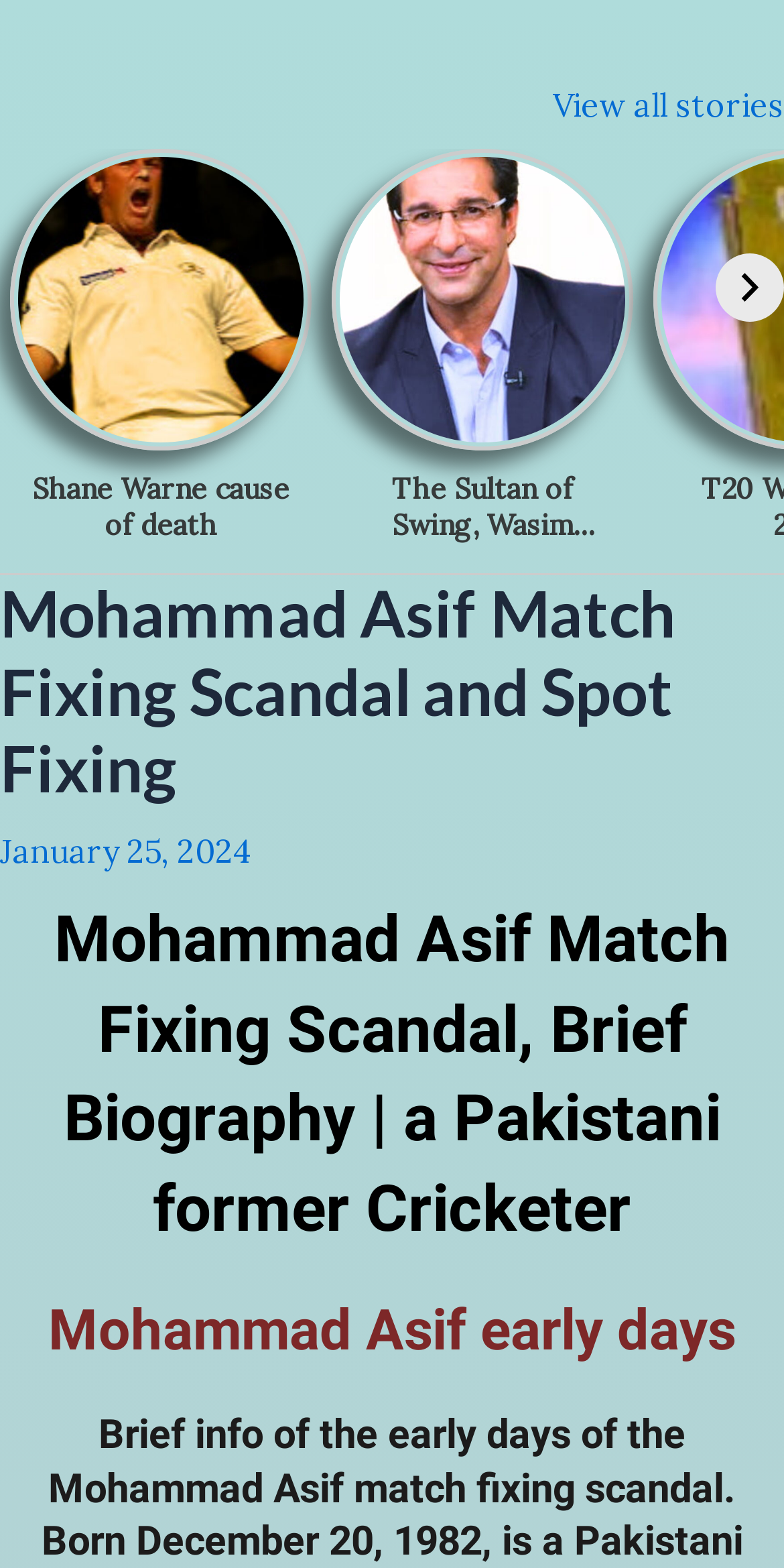Locate the primary heading on the webpage and return its text.

Mohammad Asif Match Fixing Scandal and Spot Fixing